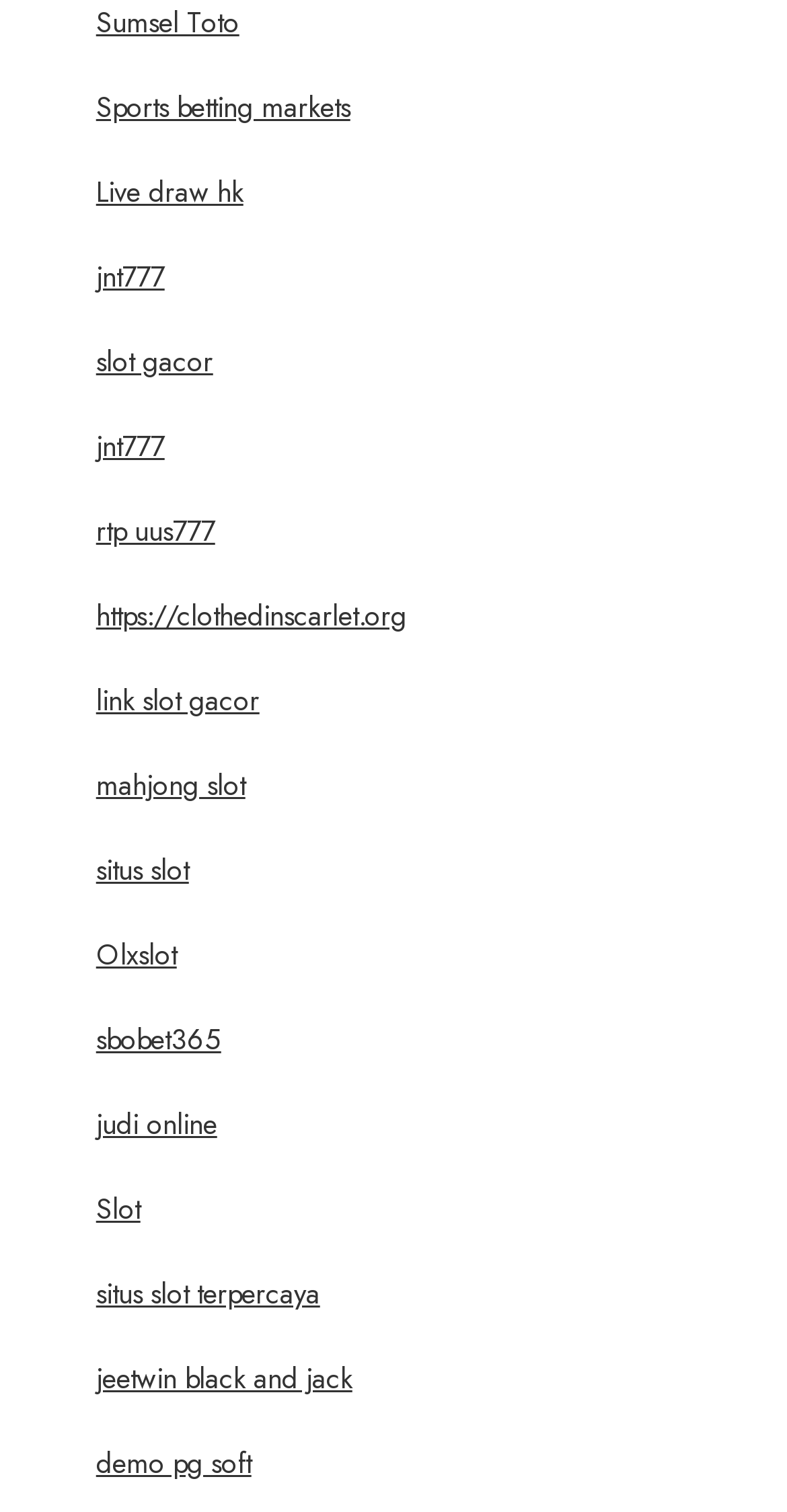Please identify the bounding box coordinates of the area that needs to be clicked to fulfill the following instruction: "Go to Live draw hk."

[0.122, 0.114, 0.309, 0.14]